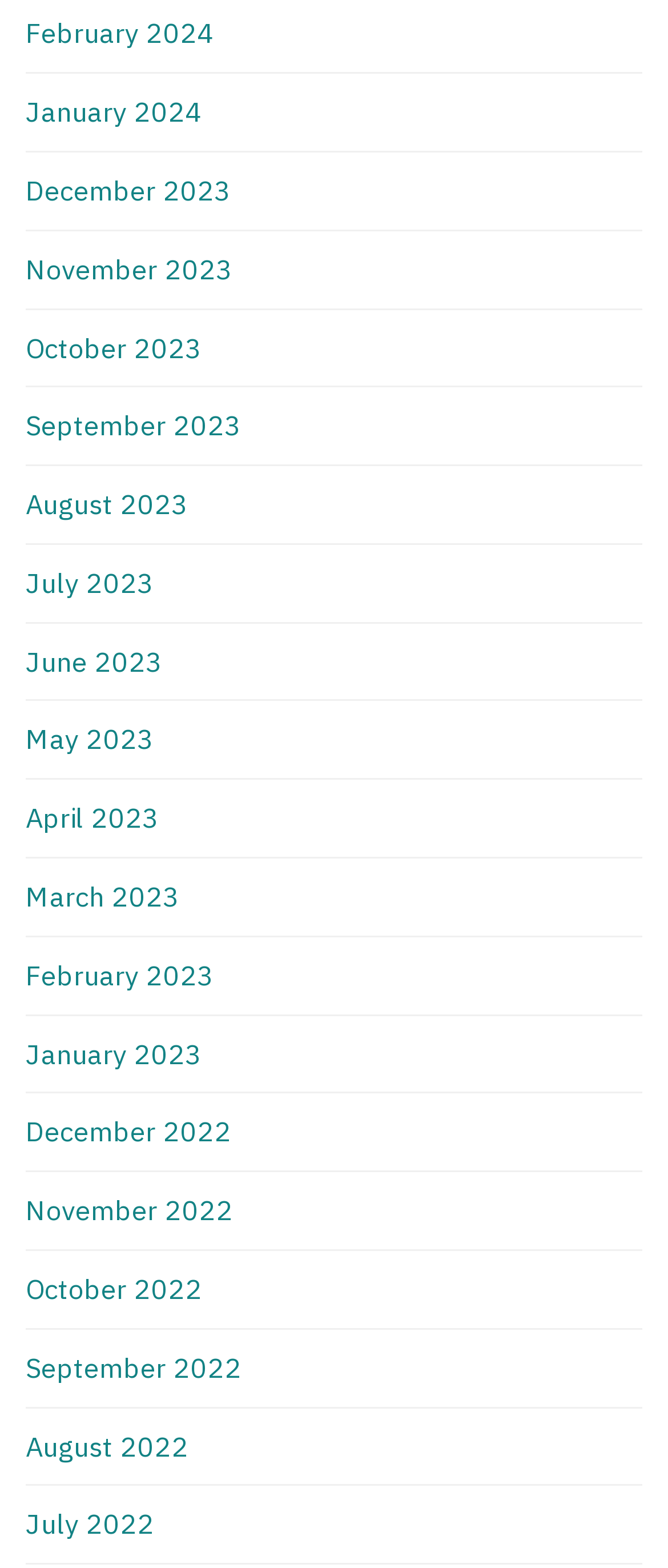Determine the bounding box coordinates for the clickable element to execute this instruction: "check November 2022". Provide the coordinates as four float numbers between 0 and 1, i.e., [left, top, right, bottom].

[0.038, 0.761, 0.349, 0.783]